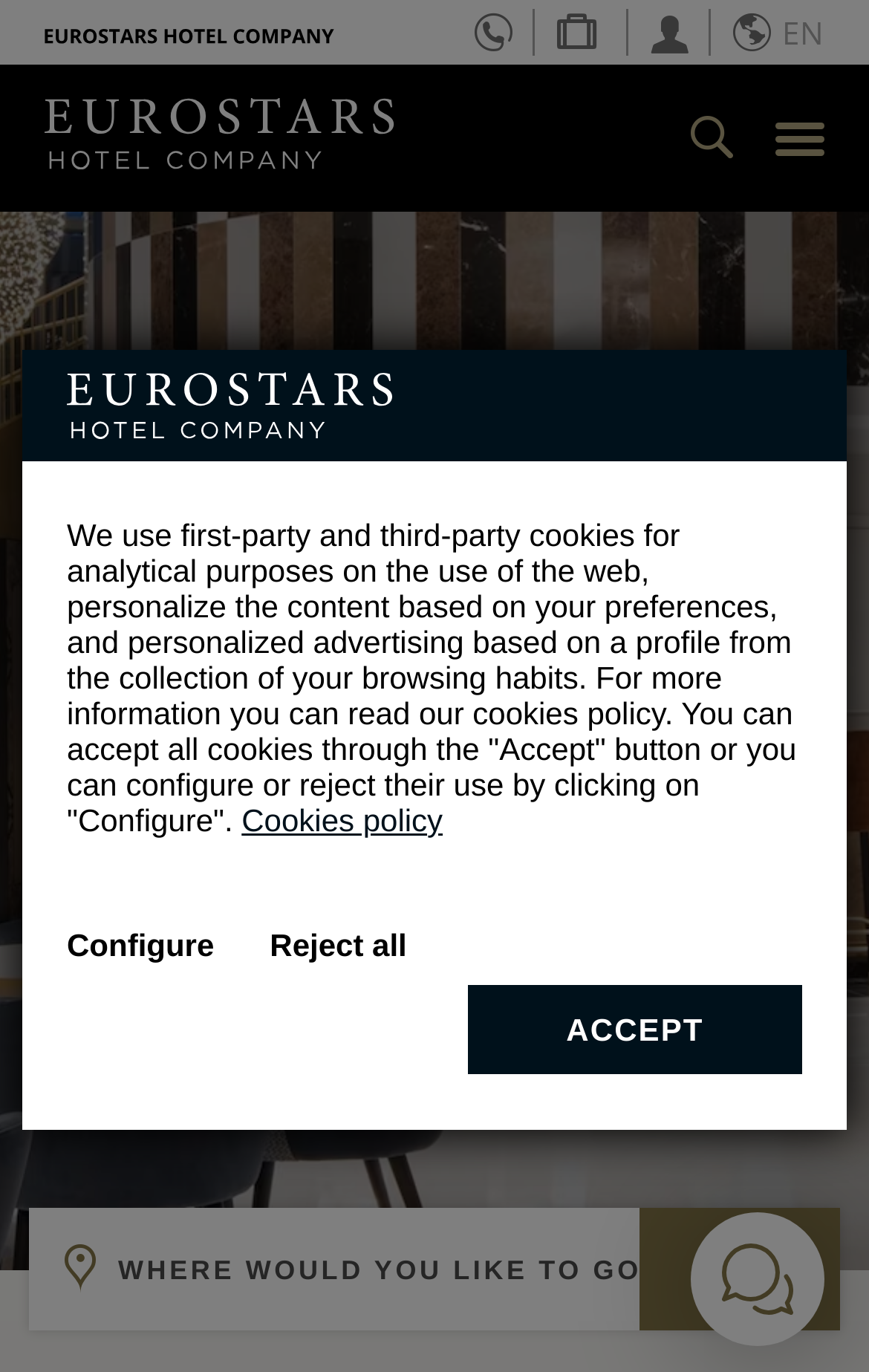Provide the bounding box coordinates of the HTML element described as: "+44(20)37693446". The bounding box coordinates should be four float numbers between 0 and 1, i.e., [left, top, right, bottom].

[0.546, 0.009, 0.59, 0.04]